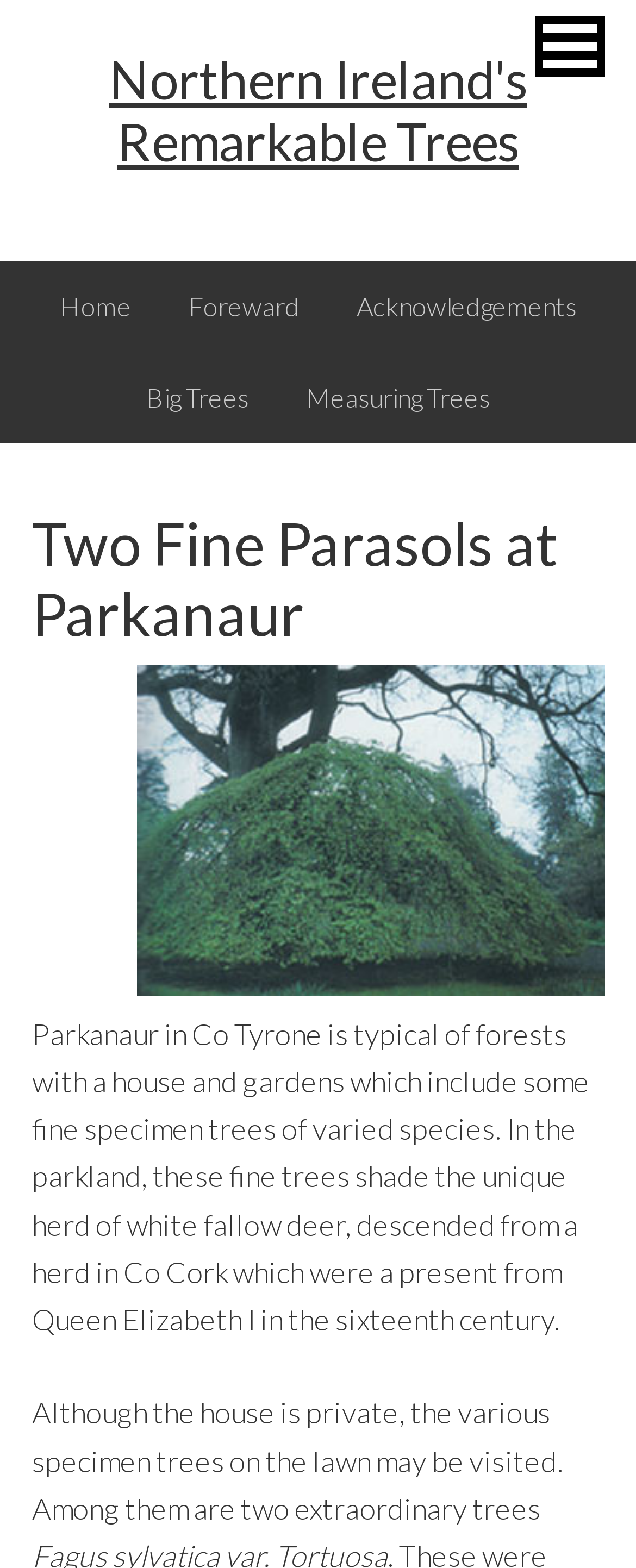Give the bounding box coordinates for this UI element: "parent_node: Blissful Toy Poodles". The coordinates should be four float numbers between 0 and 1, arranged as [left, top, right, bottom].

None